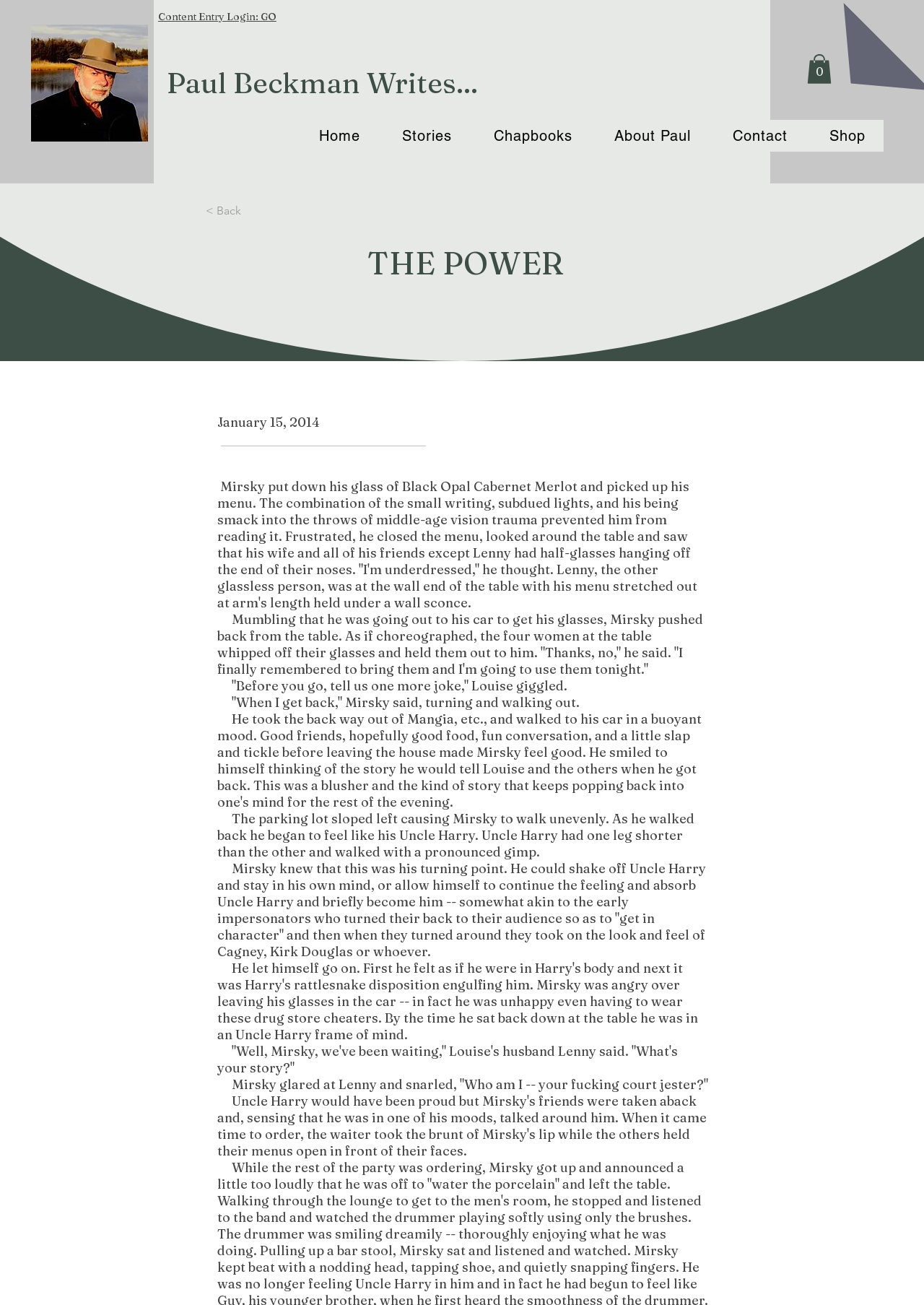Explain in detail what you observe on this webpage.

The webpage is a personal website for Paul Beckman, a writer. At the top left corner, there is a profile shot of Paul Beckman, a self-photo. To the right of the photo, there is a link to log in to the content entry. Below the photo, there is a heading that reads "Paul Beckman Writes..." with a link to the same title.

The main navigation menu is located at the top center of the page, with links to "Home", "Stories", "Chapbooks", "About Paul", "Contact", and "Shop". Each link has a distinct position, with "Home" on the left and "Shop" on the right.

On the top right corner, there is a cart icon with 0 items. Below the navigation menu, there is a heading that reads "THE POWER", which is the title of a story. The story is divided into several paragraphs, each with a date "January 15, 2014" at the top. The paragraphs are arranged vertically, with the first paragraph starting from the top left and the subsequent paragraphs following below.

The story is about a character named Mirsky who is at a dinner table with his friends and wife. The story describes Mirsky's struggles with reading the menu due to his middle-age vision trauma and his subsequent interactions with his friends. The paragraphs are well-spaced, making it easy to read and follow the story.